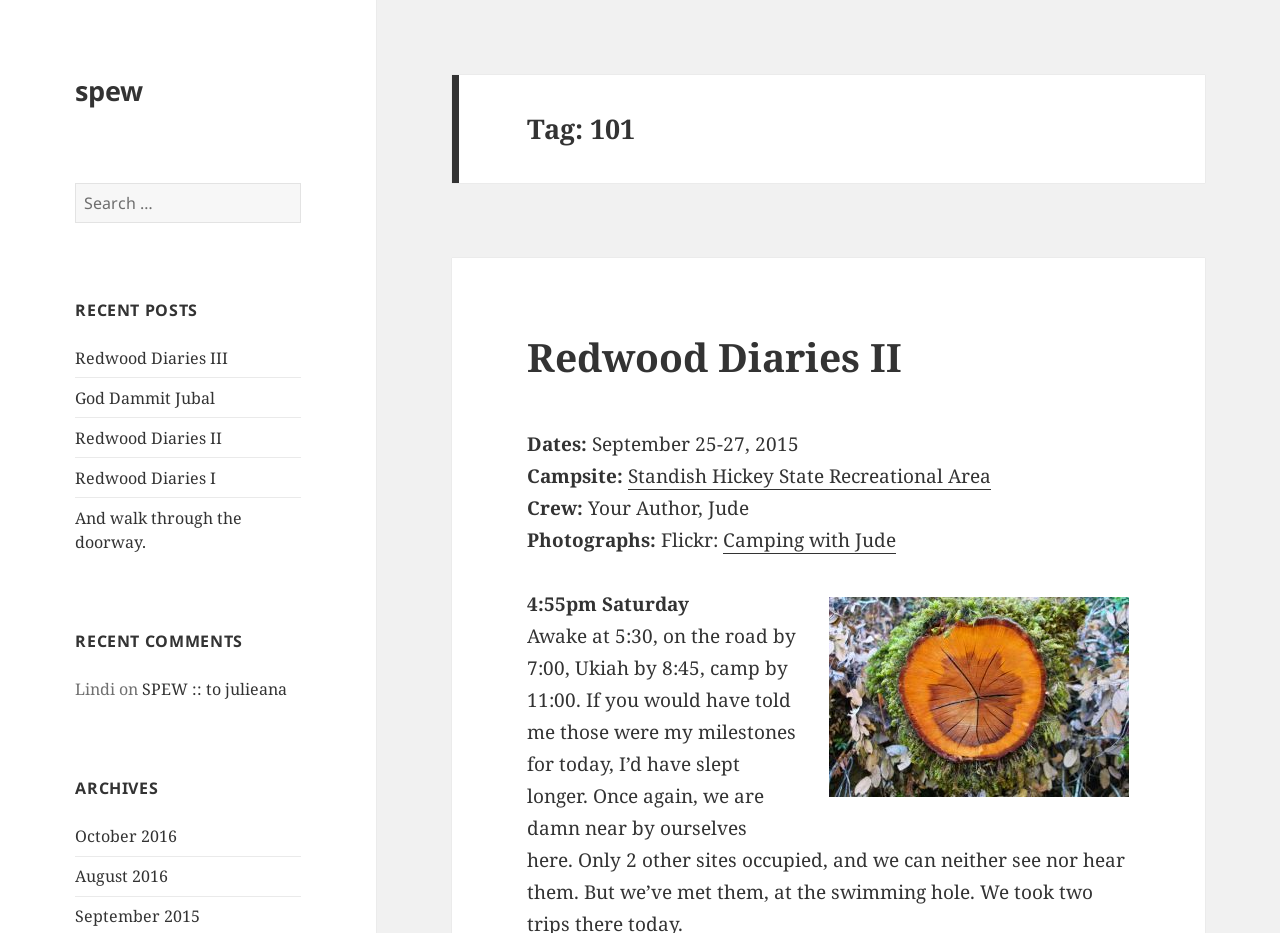Can you pinpoint the bounding box coordinates for the clickable element required for this instruction: "Open the Flickr link"? The coordinates should be four float numbers between 0 and 1, i.e., [left, top, right, bottom].

[0.565, 0.565, 0.7, 0.594]